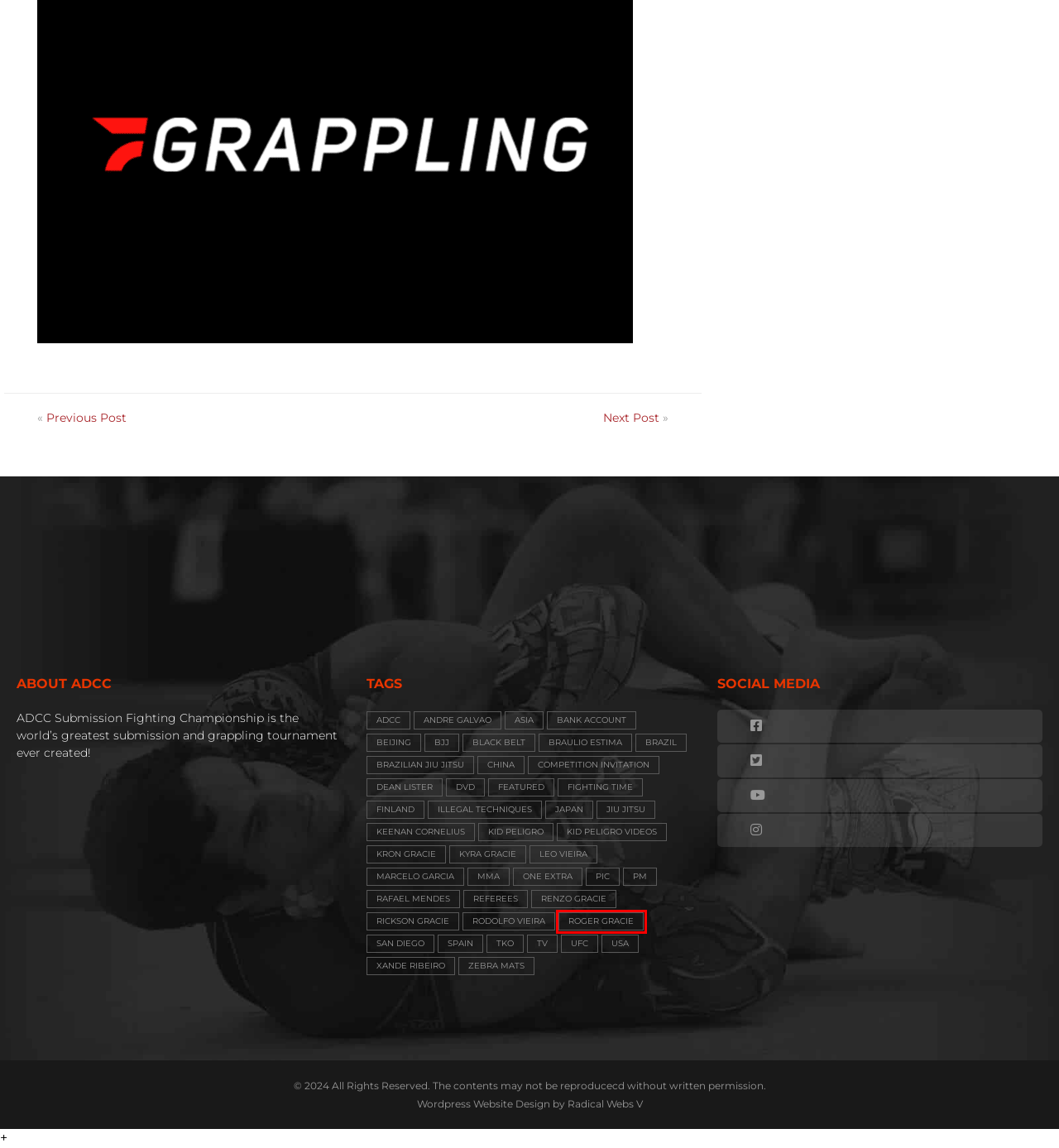Review the screenshot of a webpage that includes a red bounding box. Choose the most suitable webpage description that matches the new webpage after clicking the element within the red bounding box. Here are the candidates:
A. Competition Invitation Archives • ADCC NEWS
B. Beijing Archives • ADCC NEWS
C. Roger Gracie Archives • ADCC NEWS
D. ADCC Remembers Joe Priole • ADCC NEWS
E. BJJ Archives • ADCC NEWS
F. Kid Peligro Archives • ADCC NEWS
G. TKO Archives • ADCC NEWS
H. Brazilian Jiu Jitsu Archives • ADCC NEWS

C